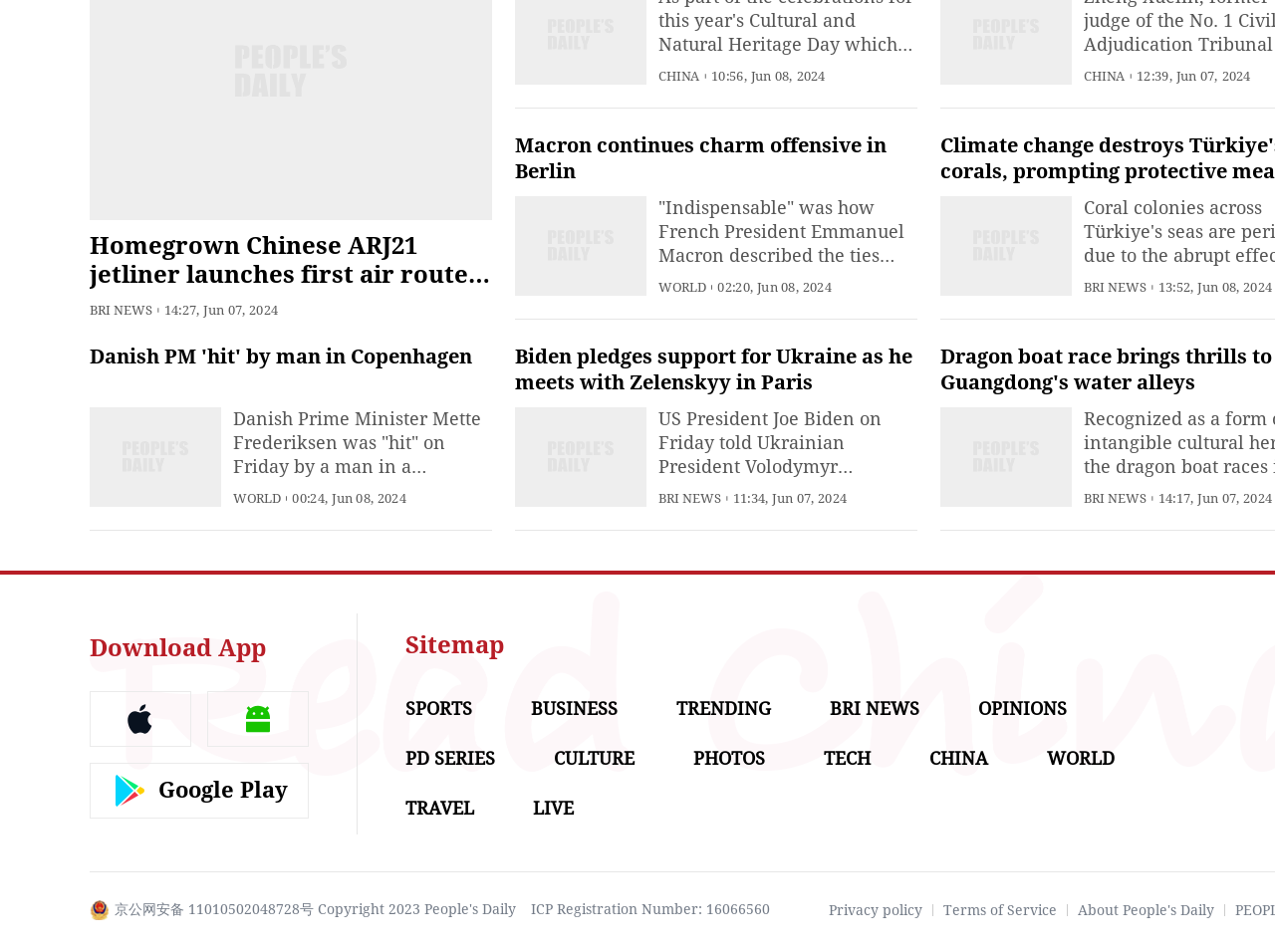Determine the bounding box for the UI element described here: "Terms of Service".

[0.74, 0.948, 0.829, 0.964]